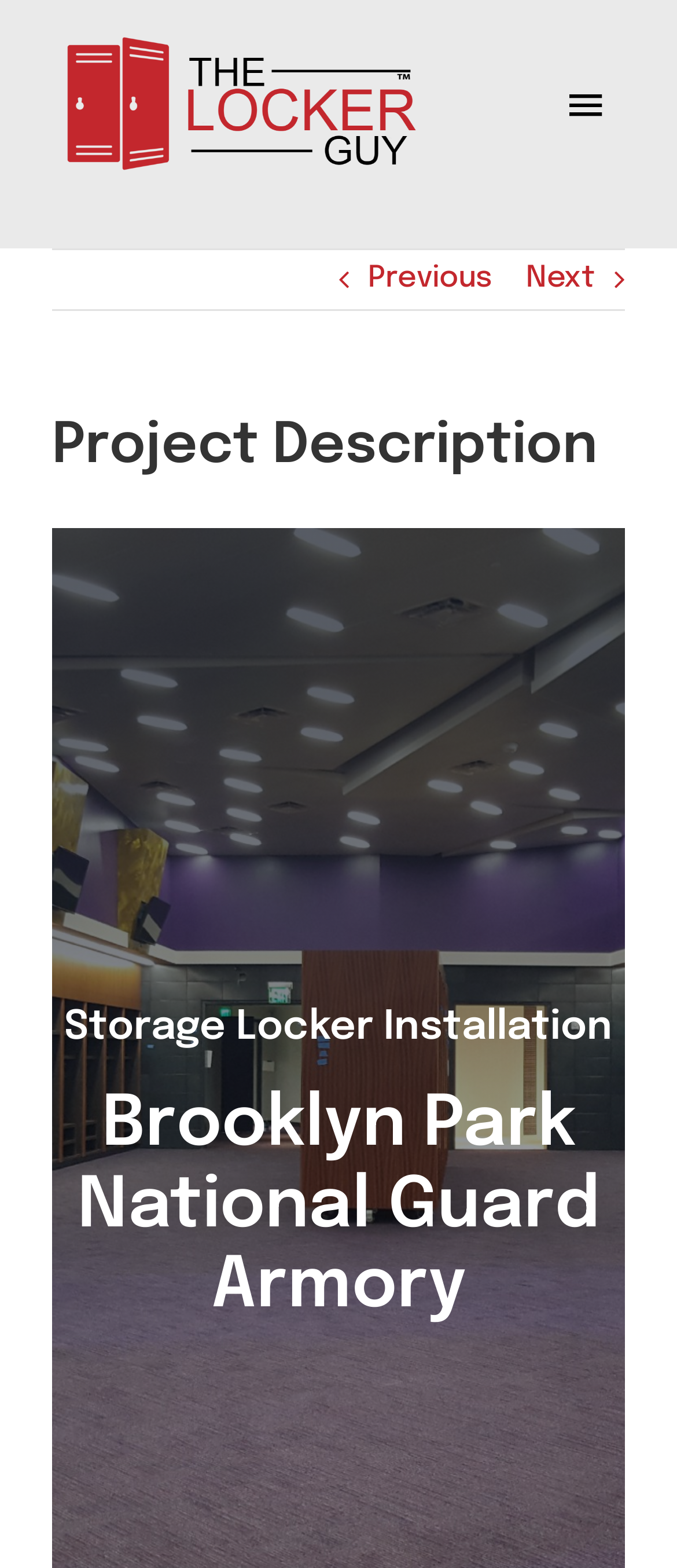Identify the bounding box coordinates of the area that should be clicked in order to complete the given instruction: "Click the Toggle Navigation button". The bounding box coordinates should be four float numbers between 0 and 1, i.e., [left, top, right, bottom].

[0.782, 0.04, 0.949, 0.094]